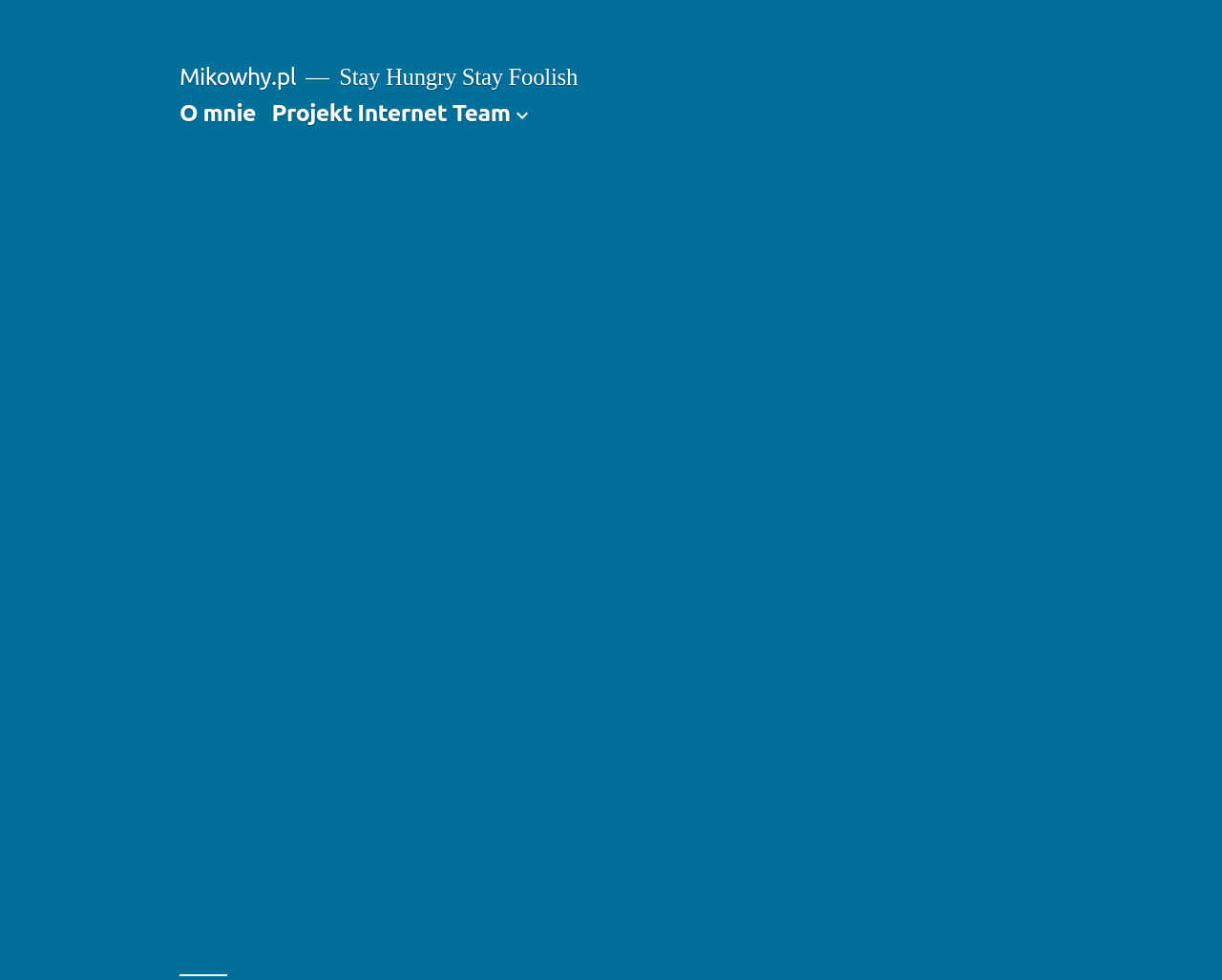Find the primary header on the webpage and provide its text.

How to check which website is using Google ads (AdWords / AdSense)